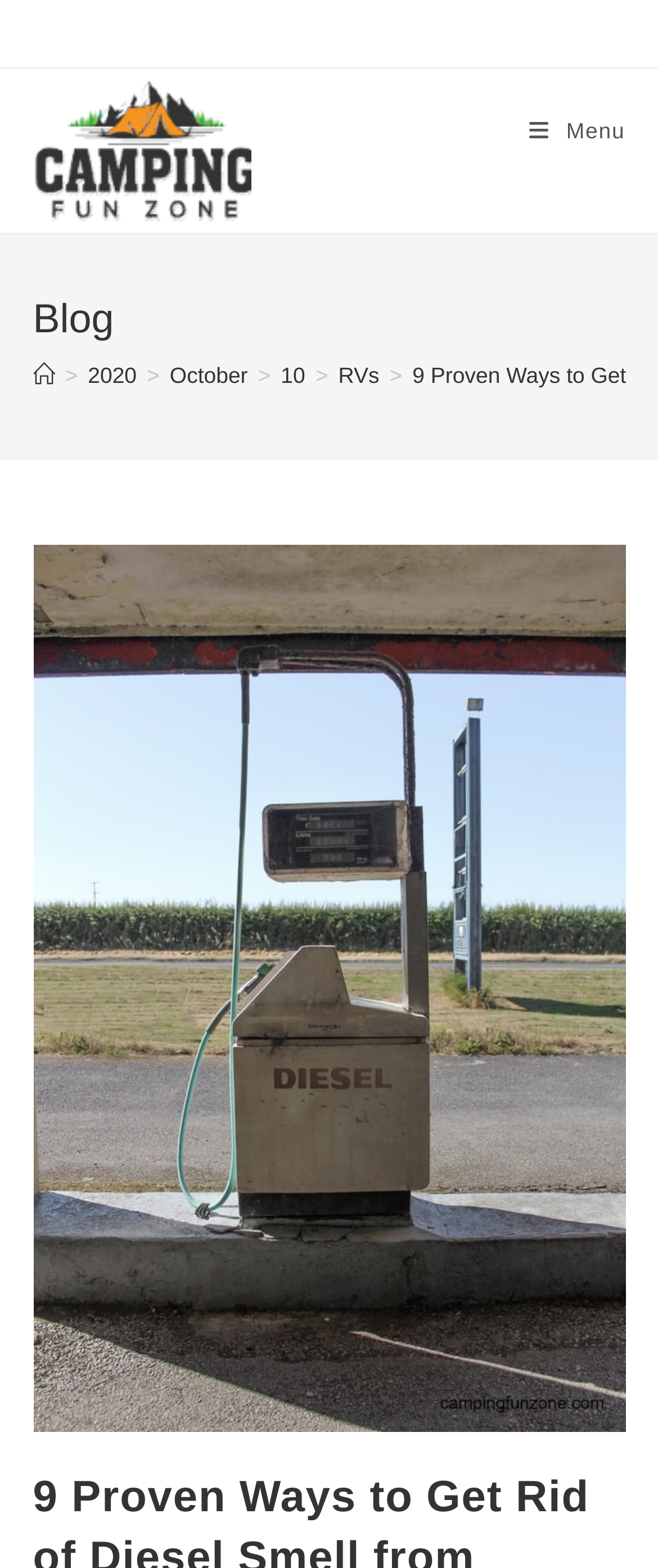What is the name of the website?
Based on the image, please offer an in-depth response to the question.

I determined the name of the website by looking at the link element with the text 'Camping Fun Zone' which is located at the top left corner of the webpage.